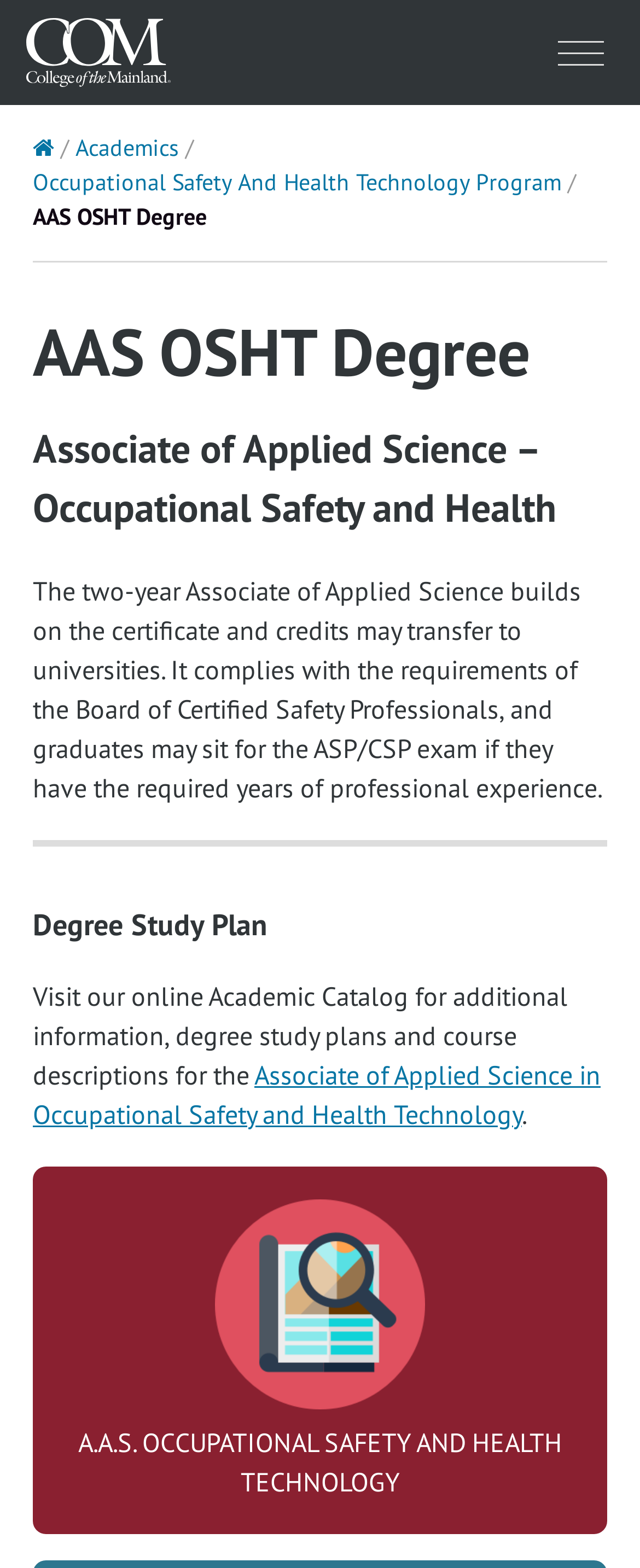Using a single word or phrase, answer the following question: 
What is the purpose of the Associate of Applied Science degree?

Builds on the certificate and complies with the Board of Certified Safety Professionals